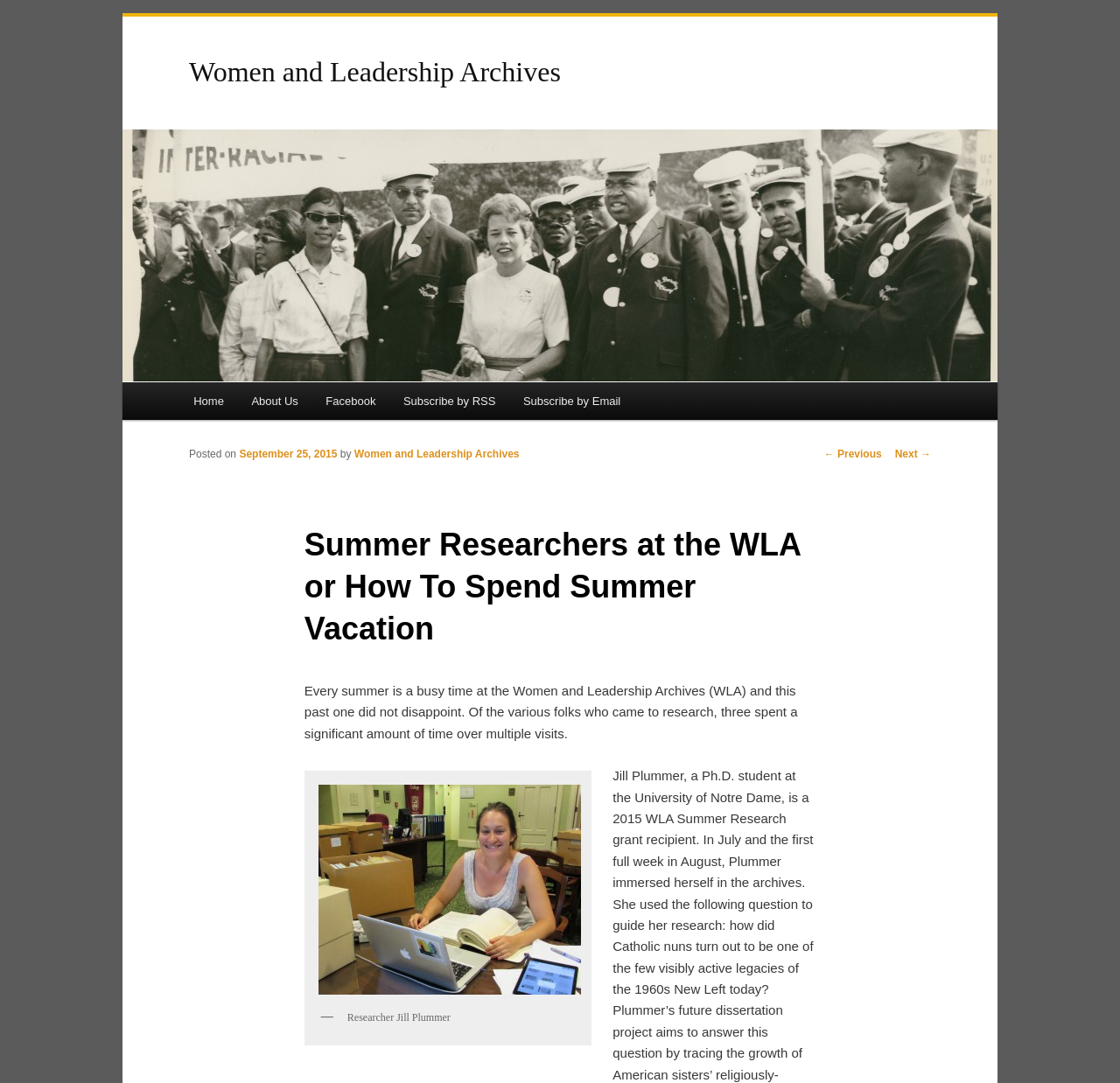Please identify the bounding box coordinates of the region to click in order to complete the given instruction: "Skip to primary content". The coordinates should be four float numbers between 0 and 1, i.e., [left, top, right, bottom].

[0.169, 0.353, 0.317, 0.393]